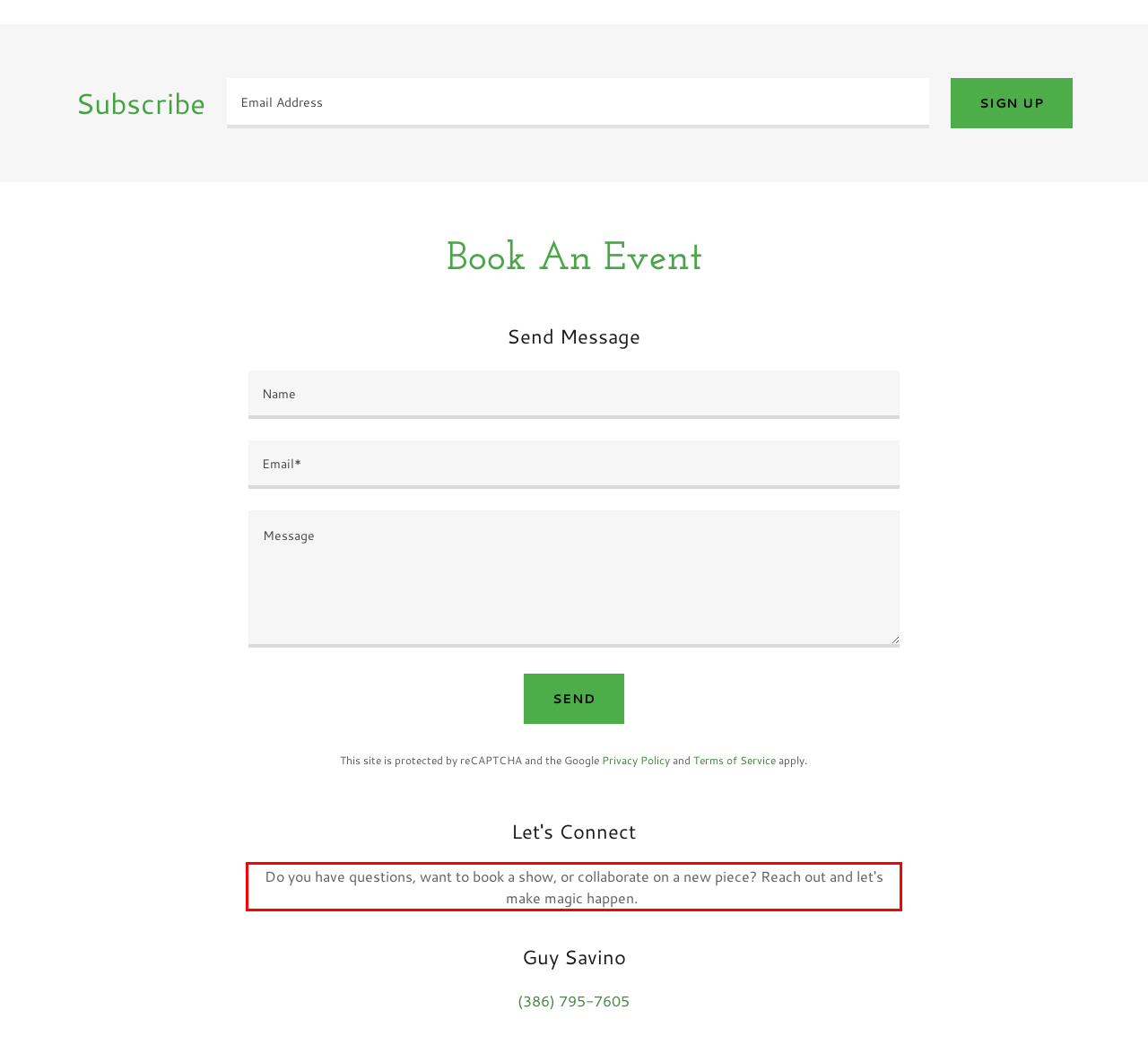Please examine the webpage screenshot and extract the text within the red bounding box using OCR.

Do you have questions, want to book a show, or collaborate on a new piece? Reach out and let's make magic happen.